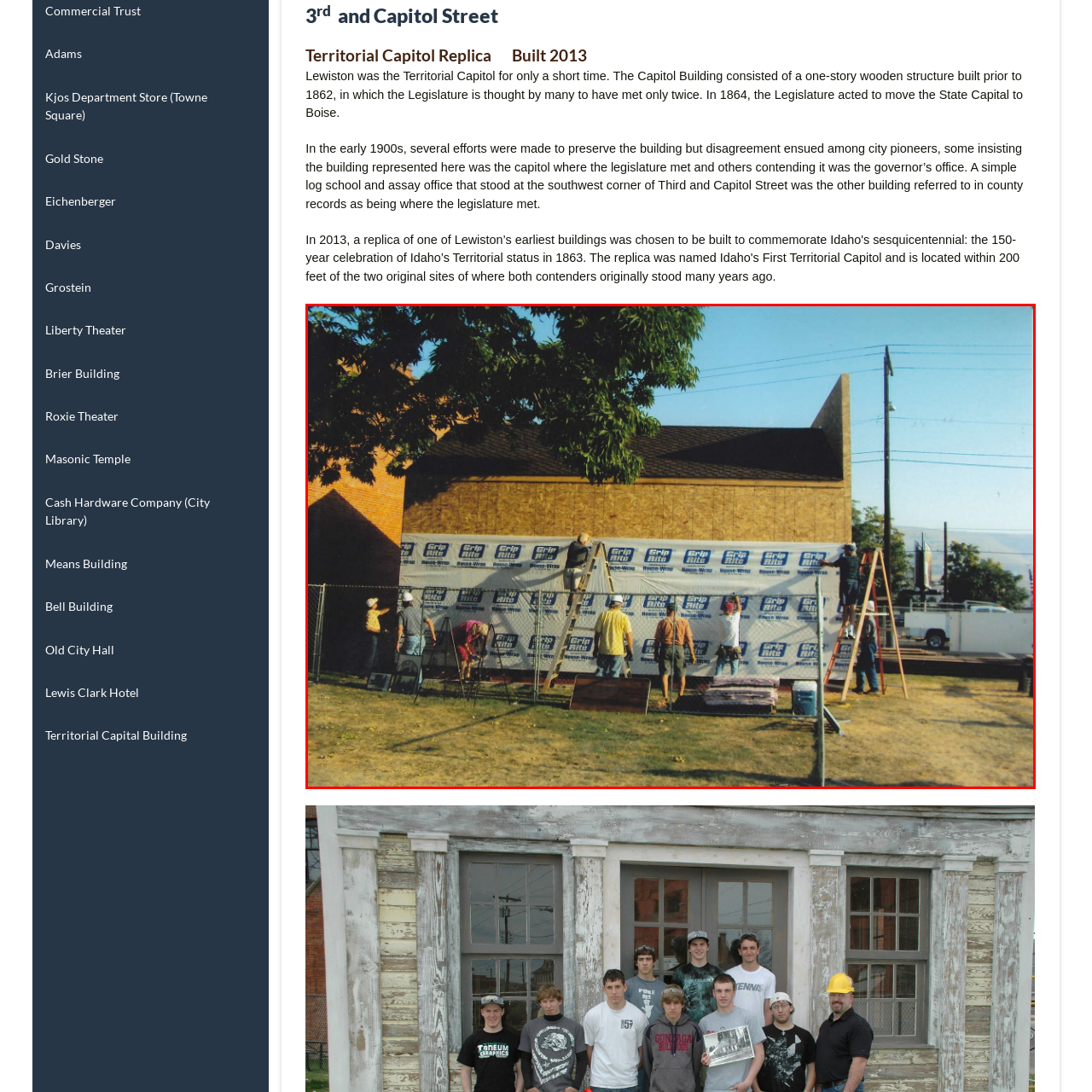What is the environment in which the construction is taking place?
View the image encased in the red bounding box and respond with a detailed answer informed by the visual information.

The construction activities are taking place in a sunny outdoor environment, as evidenced by the presence of a lush green tree providing shade and the visibility of utility poles and a nearby parked vehicle, which suggests a bustling urban setting.